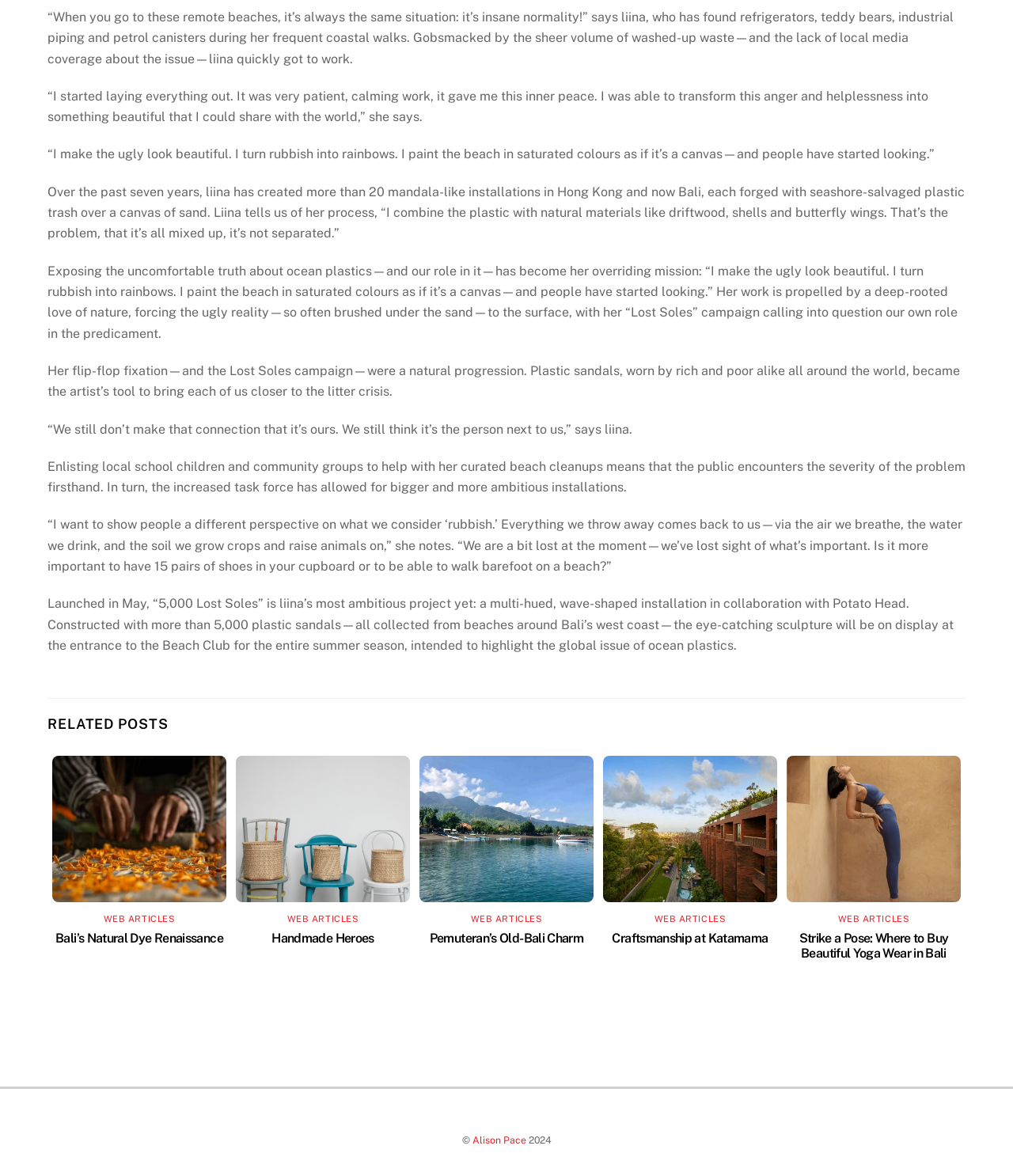Determine the bounding box coordinates for the region that must be clicked to execute the following instruction: "Click on the 'PROJECT TANGO' link".

None